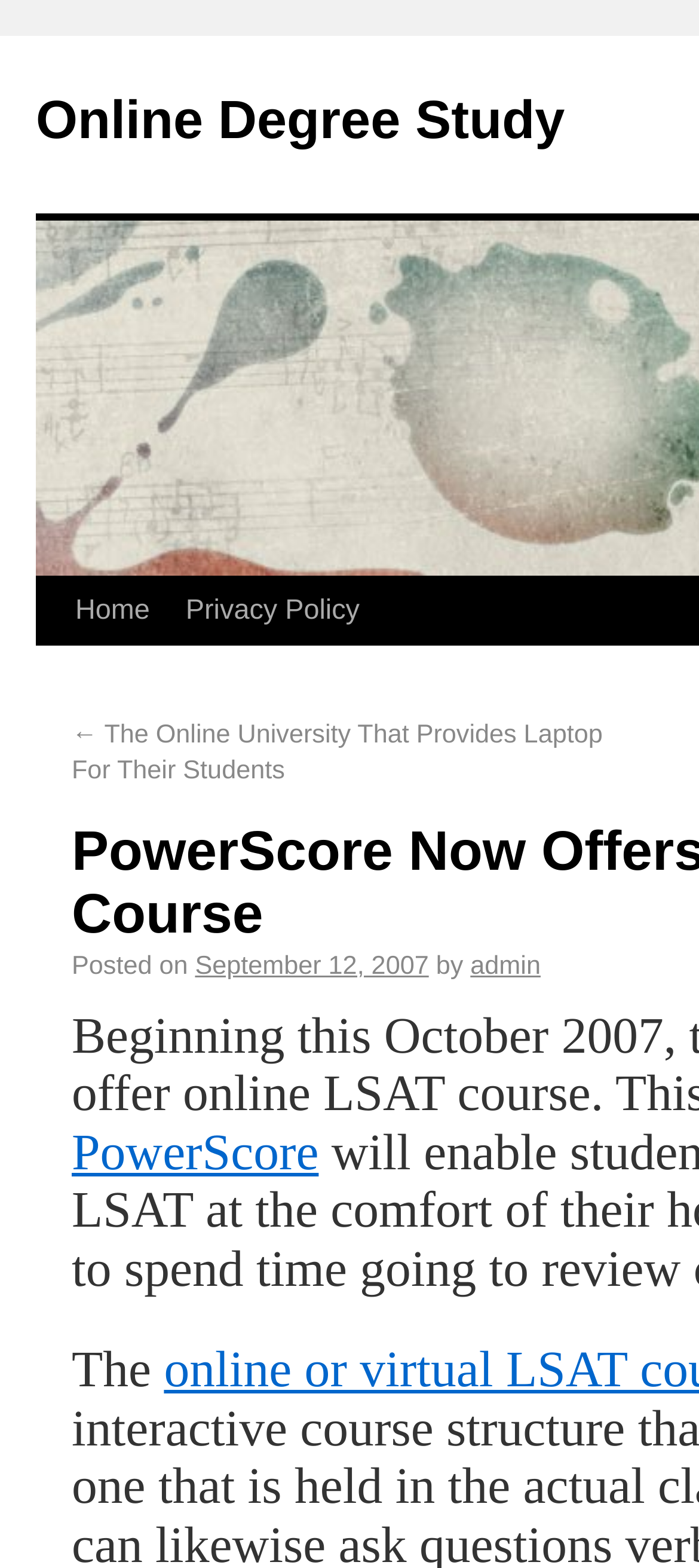Create an in-depth description of the webpage, covering main sections.

The webpage appears to be a blog or news article page. At the top, there is a prominent link to "Online Degree Study" that spans most of the width of the page. Below this, there are two links, "Home" and "Privacy Policy", positioned side by side.

Further down, there is a link to an article titled "← The Online University That Provides Laptop For Their Students", which takes up most of the width of the page. Below this article title, there is a section with the text "Posted on" followed by a link to the date "September 12, 2007". Next to the date, there is a "by" label, followed by a link to the author "admin".

Finally, there is a single word "The" at the bottom of the page, which may be the start of a new article or paragraph.